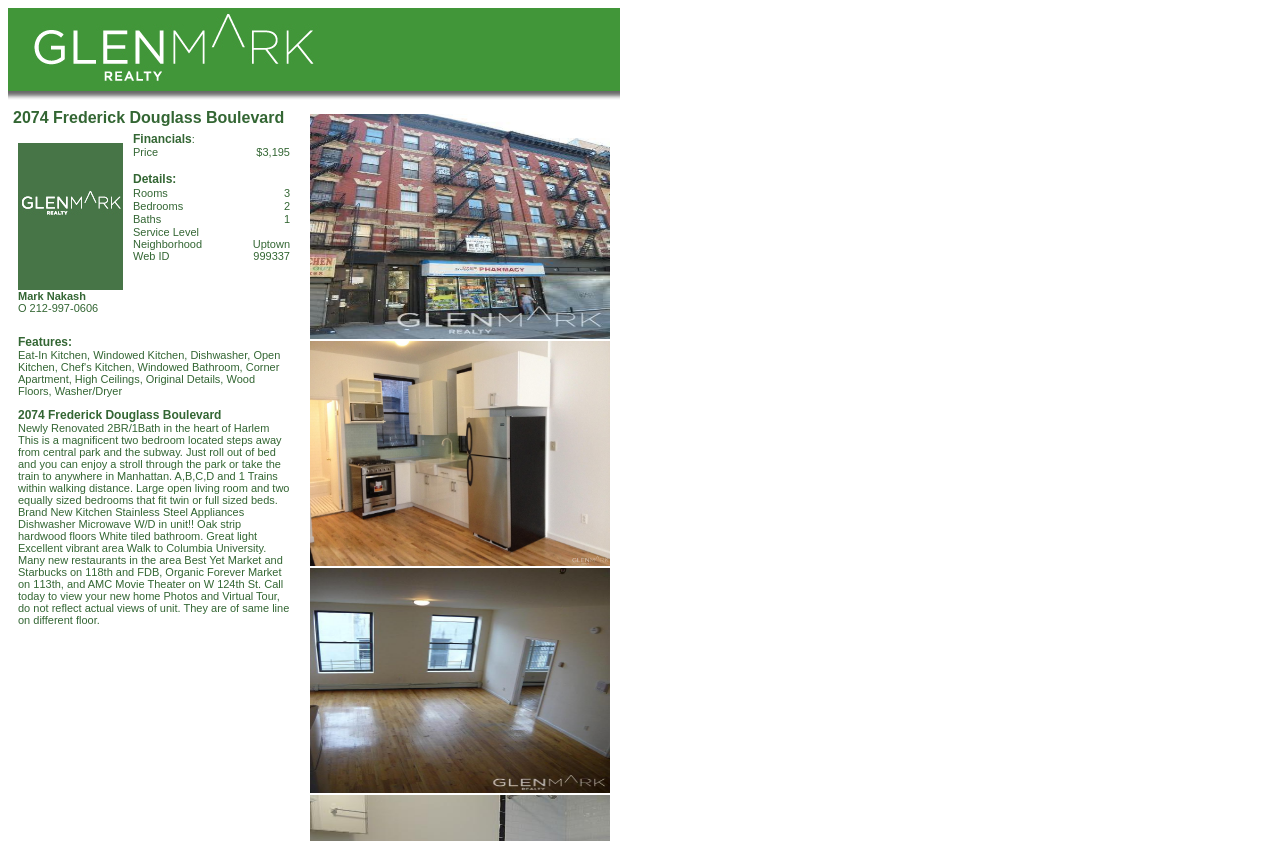Respond to the following question using a concise word or phrase: 
What is the address of the property?

2074 Frederick Douglass Boulevard